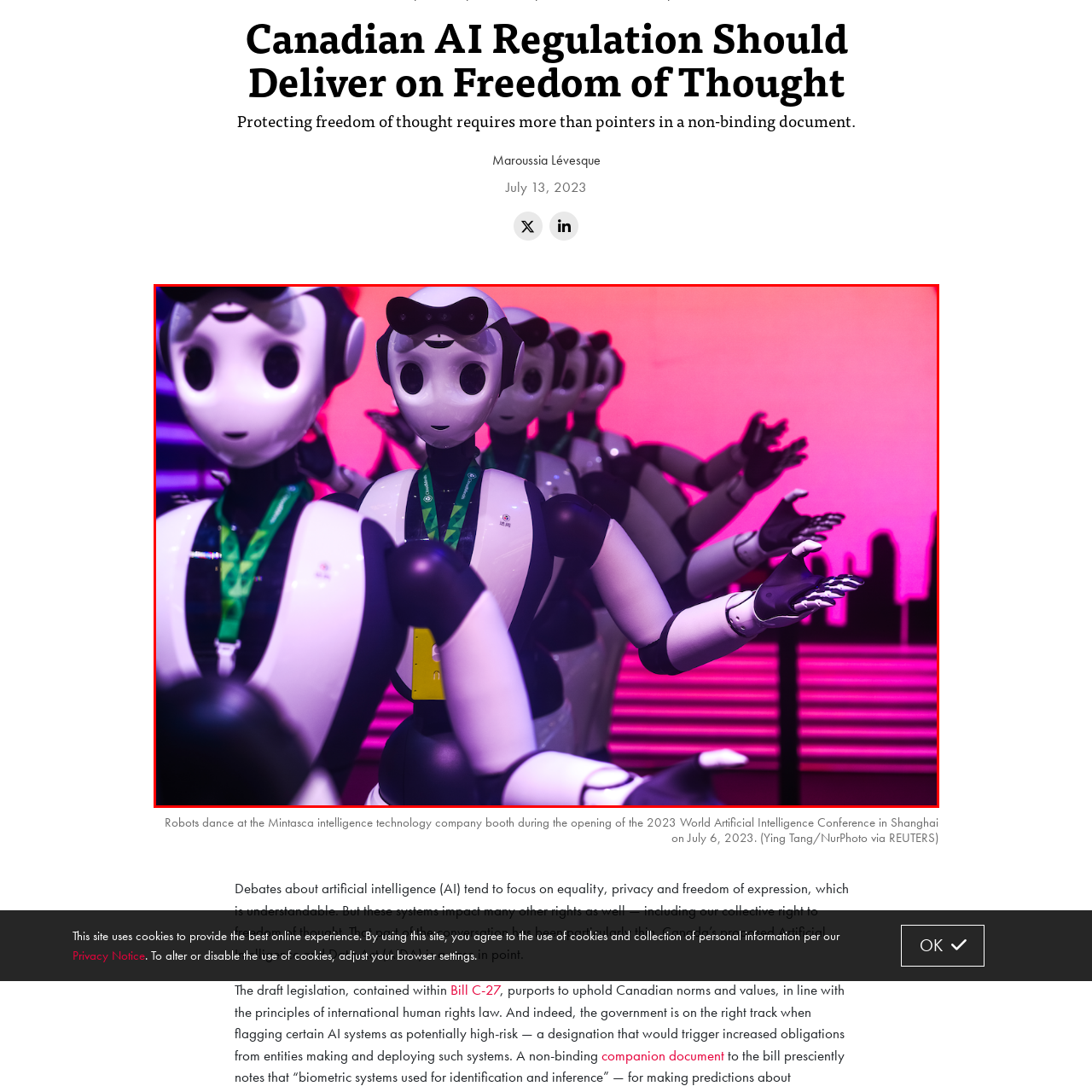Provide a thorough description of the image enclosed within the red border.

At the 2023 World Artificial Intelligence Conference in Shanghai, a captivating display features humanoid robots poised for interaction. Standing in a row with mechanical grace, these robots sport smooth, rounded features and lifelike appearance, showcasing advances in robotics and AI. Clad in sleek white and black exteriors, they each wear colorful lanyards, hinting at their roles in this futuristic showcase. The vibrant backdrop, adorned with shades of pink and purple, enhances the dynamic atmosphere of the event, underlining the blend of technology and creativity. This scene illustrates the growing integration of AI systems into various facets of society, inviting discussions about their impact on rights such as freedom of thought and expression.